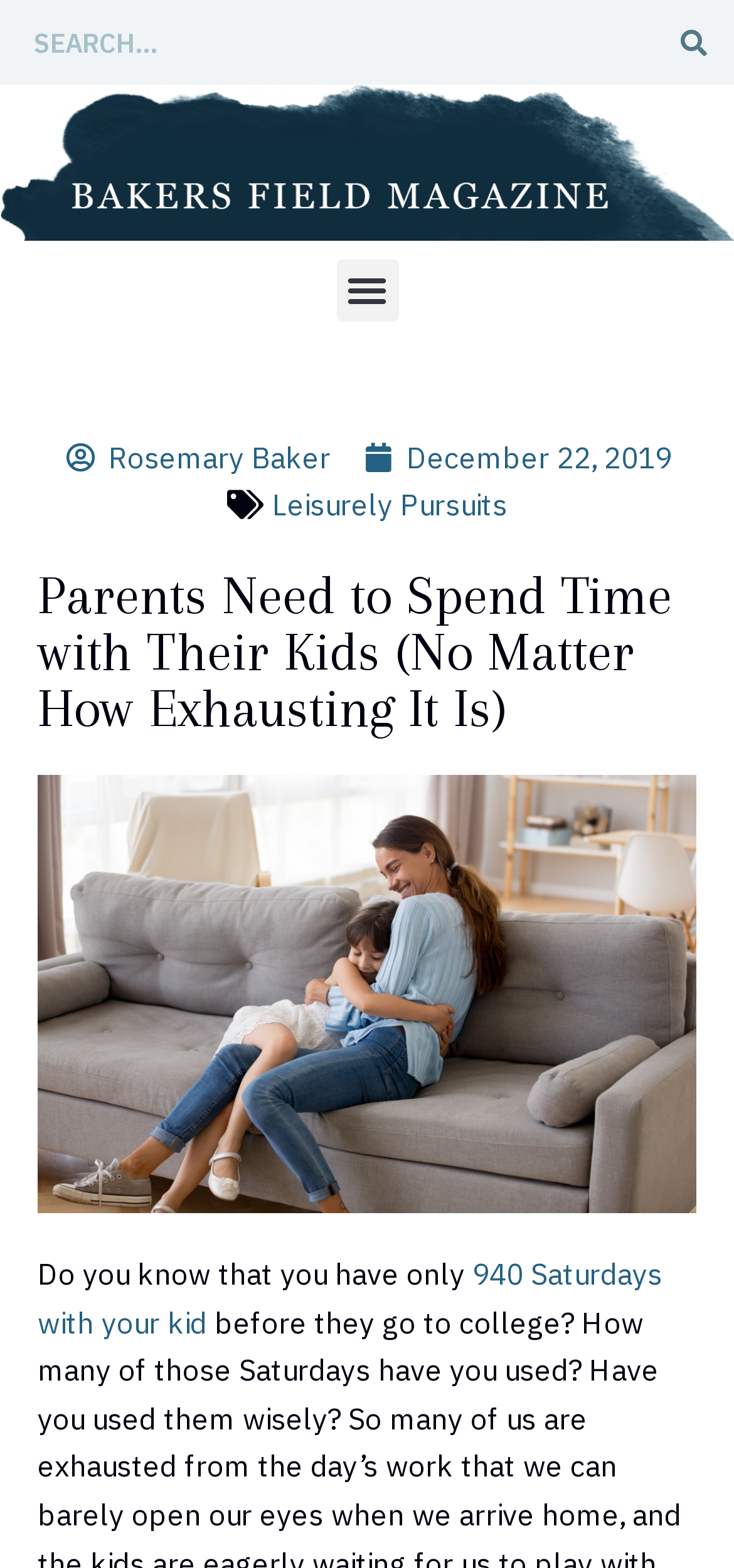Can you determine the main header of this webpage?

Parents Need to Spend Time with Their Kids (No Matter How Exhausting It Is)